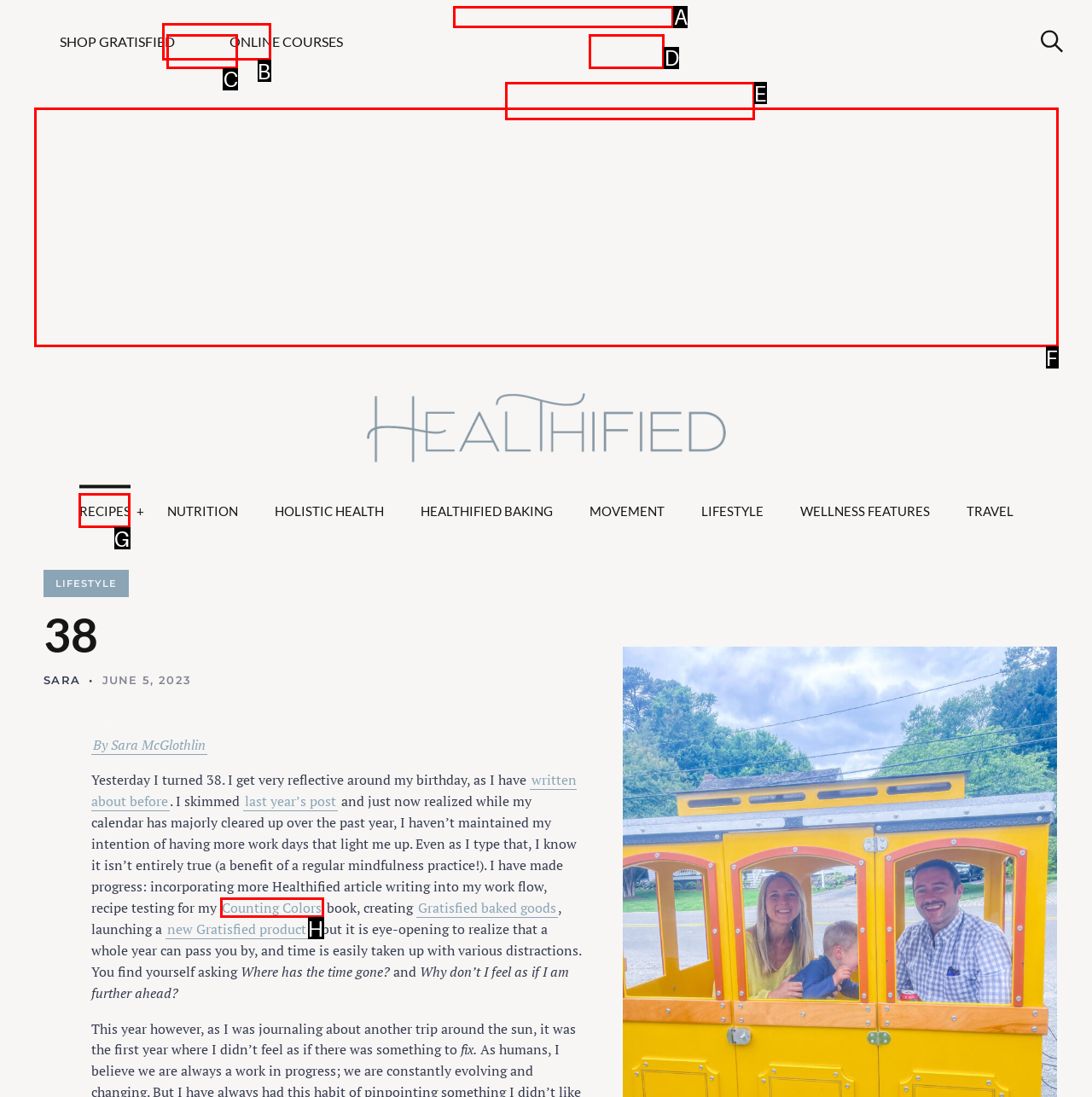Select the option I need to click to accomplish this task: Browse 'RECIPES +' section
Provide the letter of the selected choice from the given options.

G